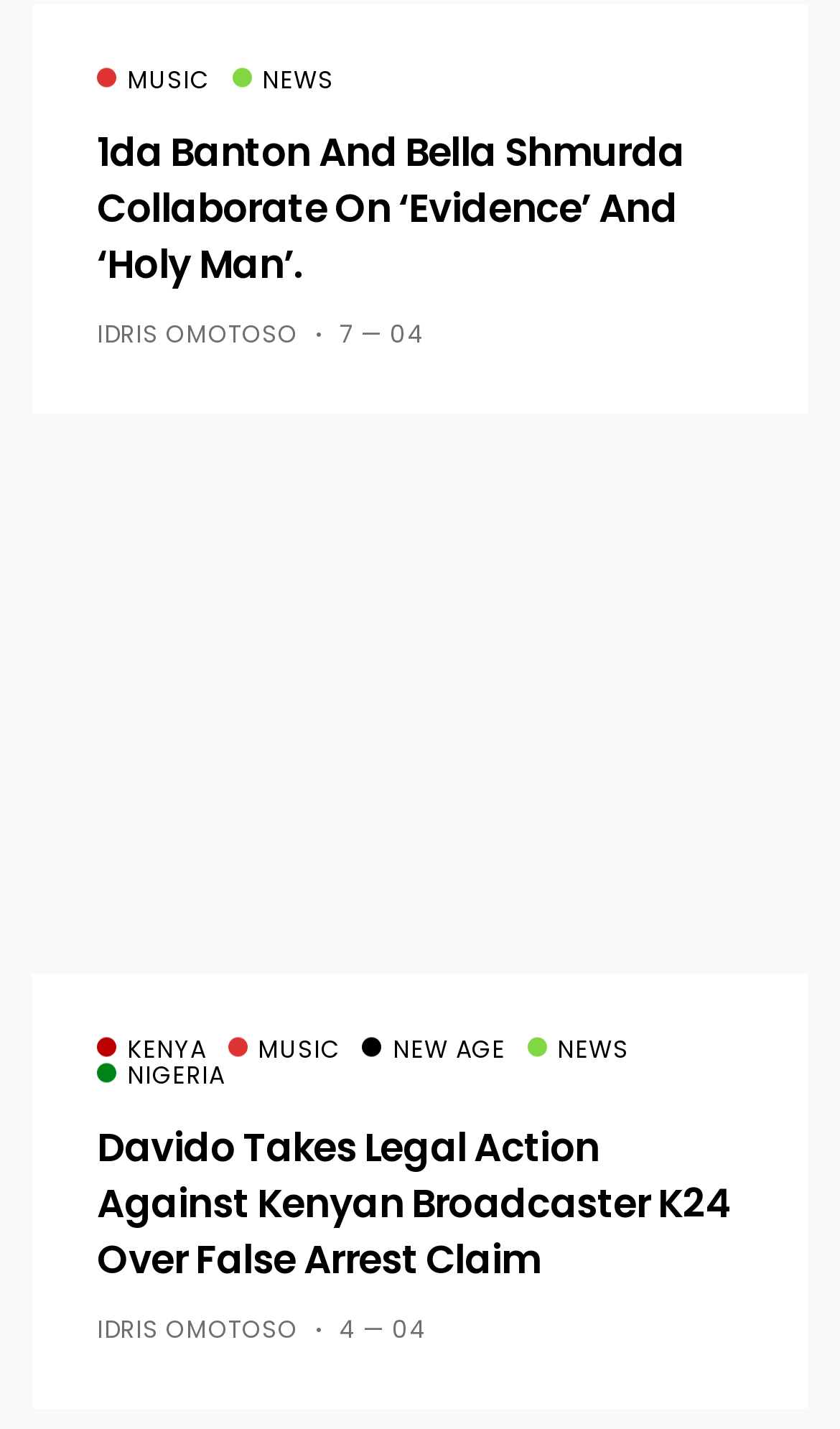Identify the bounding box of the UI component described as: "Kenya".

[0.115, 0.726, 0.245, 0.741]